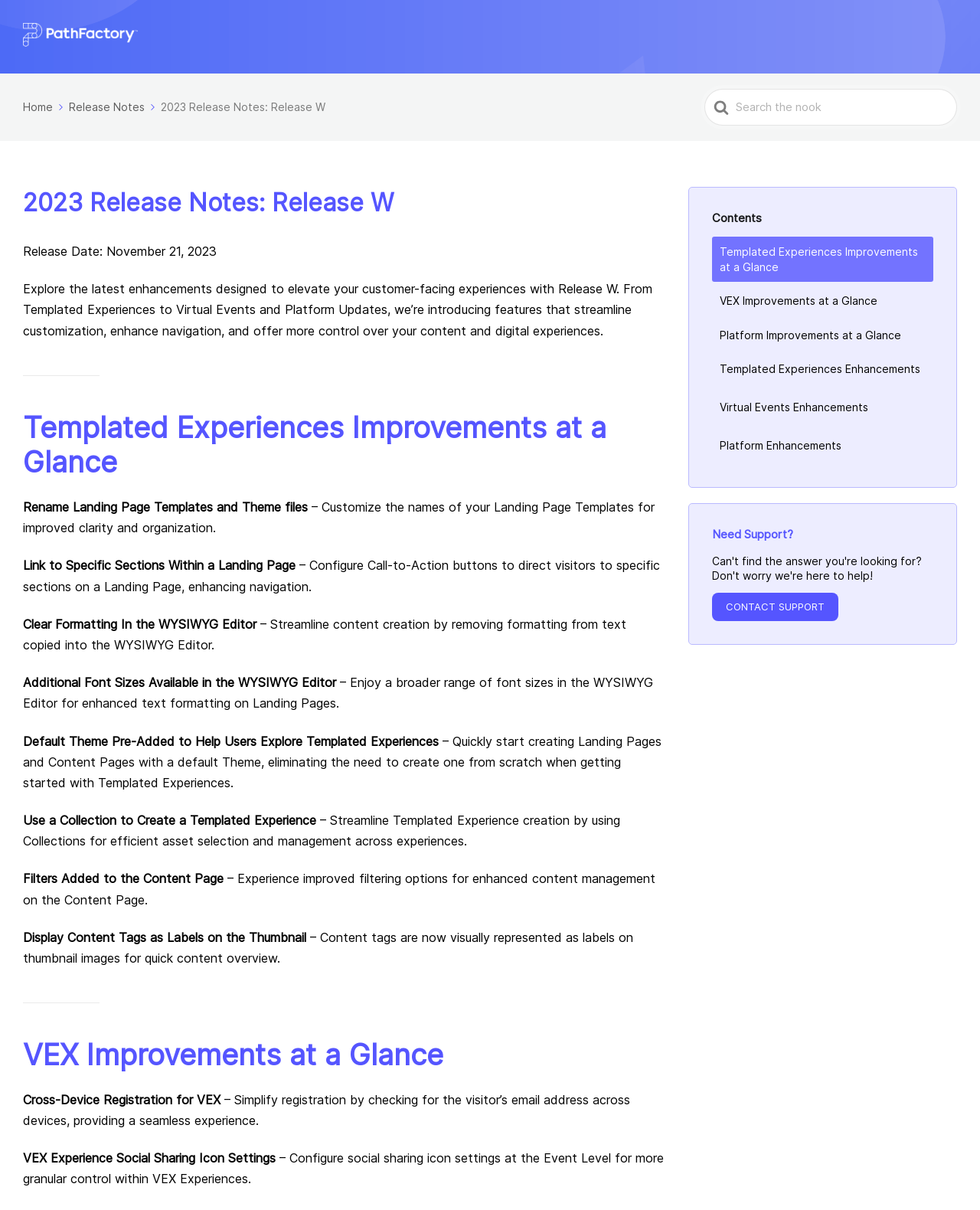What is the release date of Release W?
Respond with a short answer, either a single word or a phrase, based on the image.

November 21, 2023